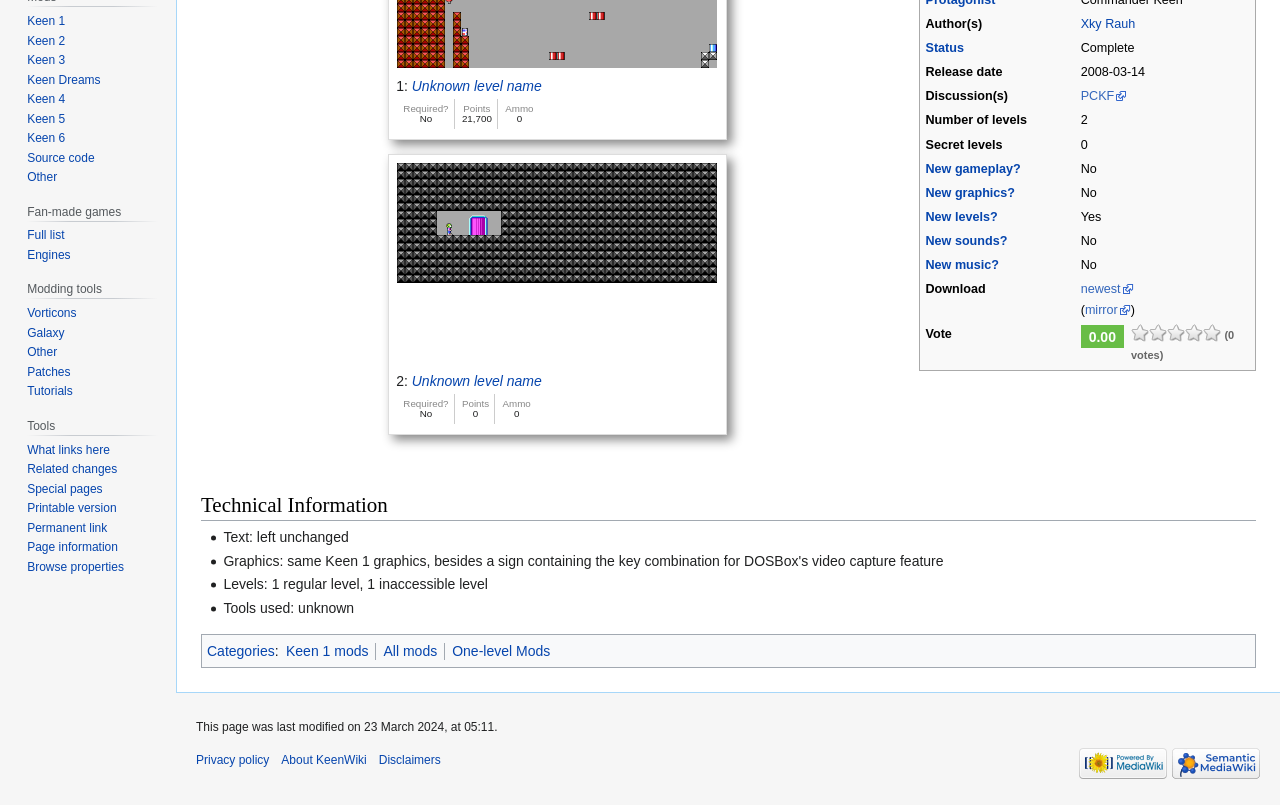Using the provided description: "Unknown level name", find the bounding box coordinates of the corresponding UI element. The output should be four float numbers between 0 and 1, in the format [left, top, right, bottom].

[0.322, 0.463, 0.423, 0.483]